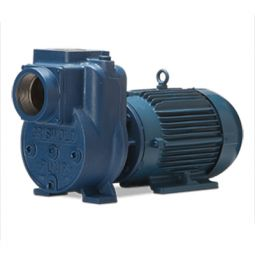Respond to the following question using a concise word or phrase: 
What is the purpose of the pump's self-priming operation?

For irrigation needs